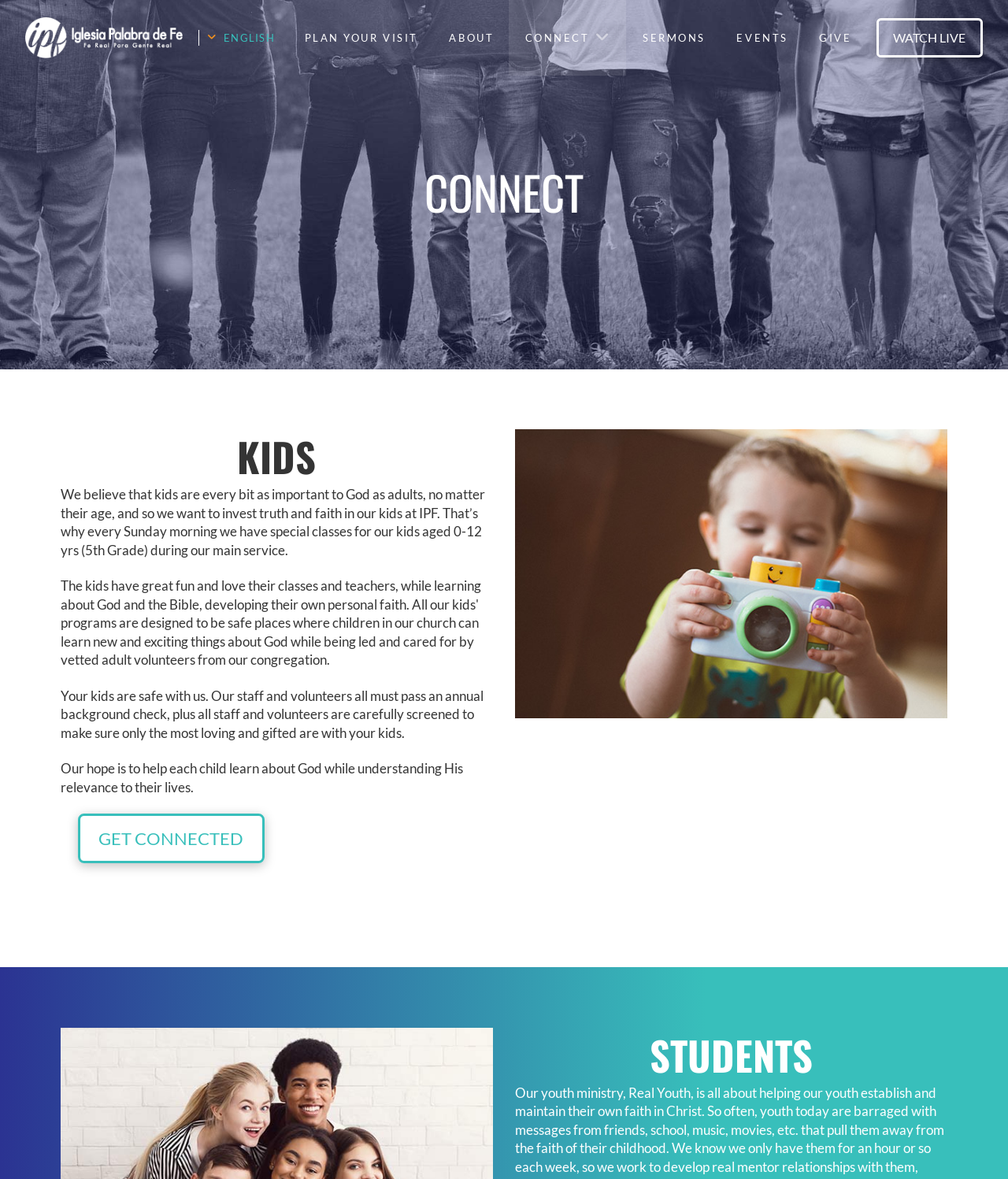What is the purpose of the background check for staff and volunteers?
Please craft a detailed and exhaustive response to the question.

The webpage mentions that the staff and volunteers undergo an annual background check to ensure the safety of the kids in their care.